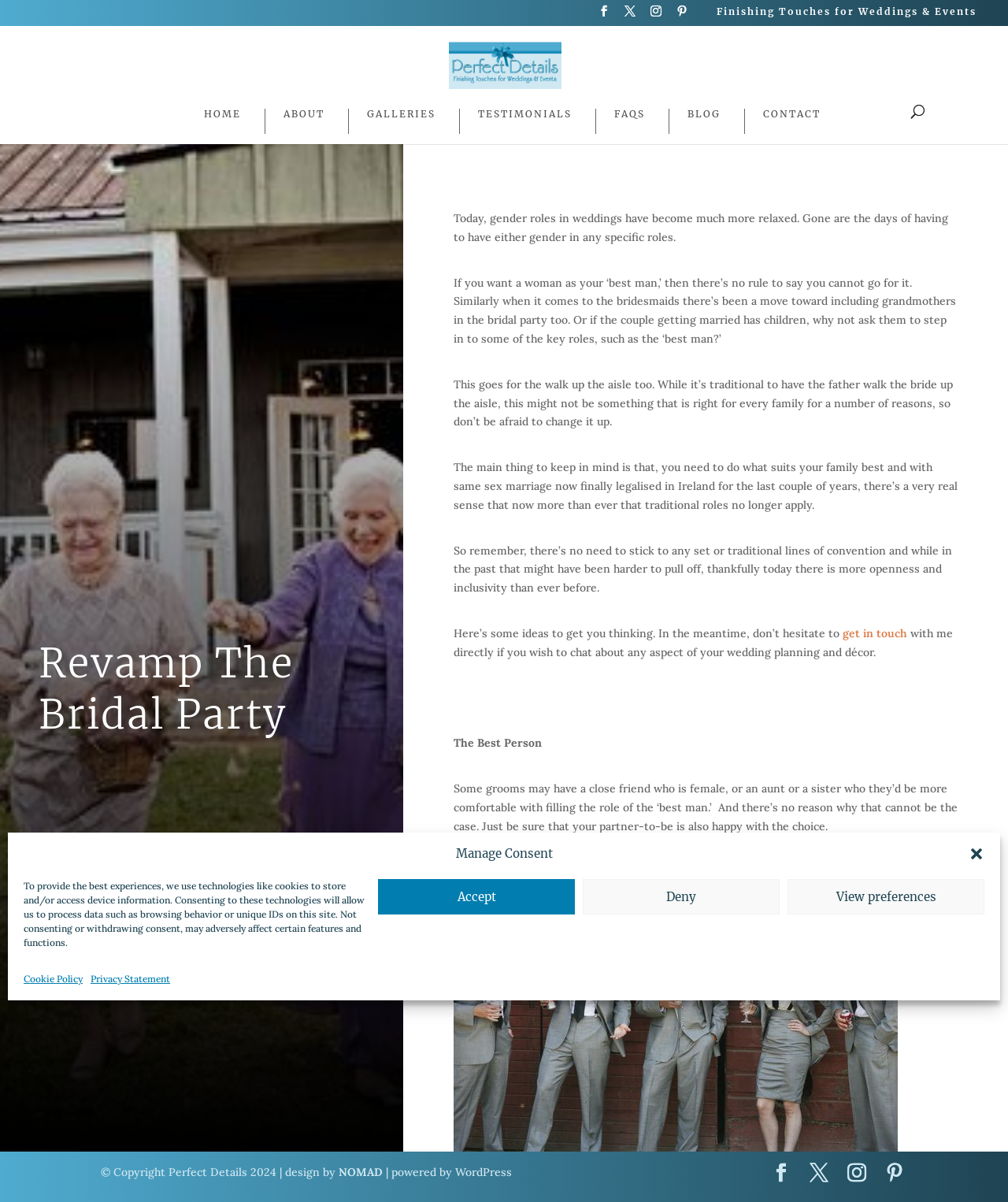Find the bounding box coordinates of the element to click in order to complete this instruction: "Click the 'HOME' link". The bounding box coordinates must be four float numbers between 0 and 1, denoted as [left, top, right, bottom].

[0.186, 0.09, 0.239, 0.111]